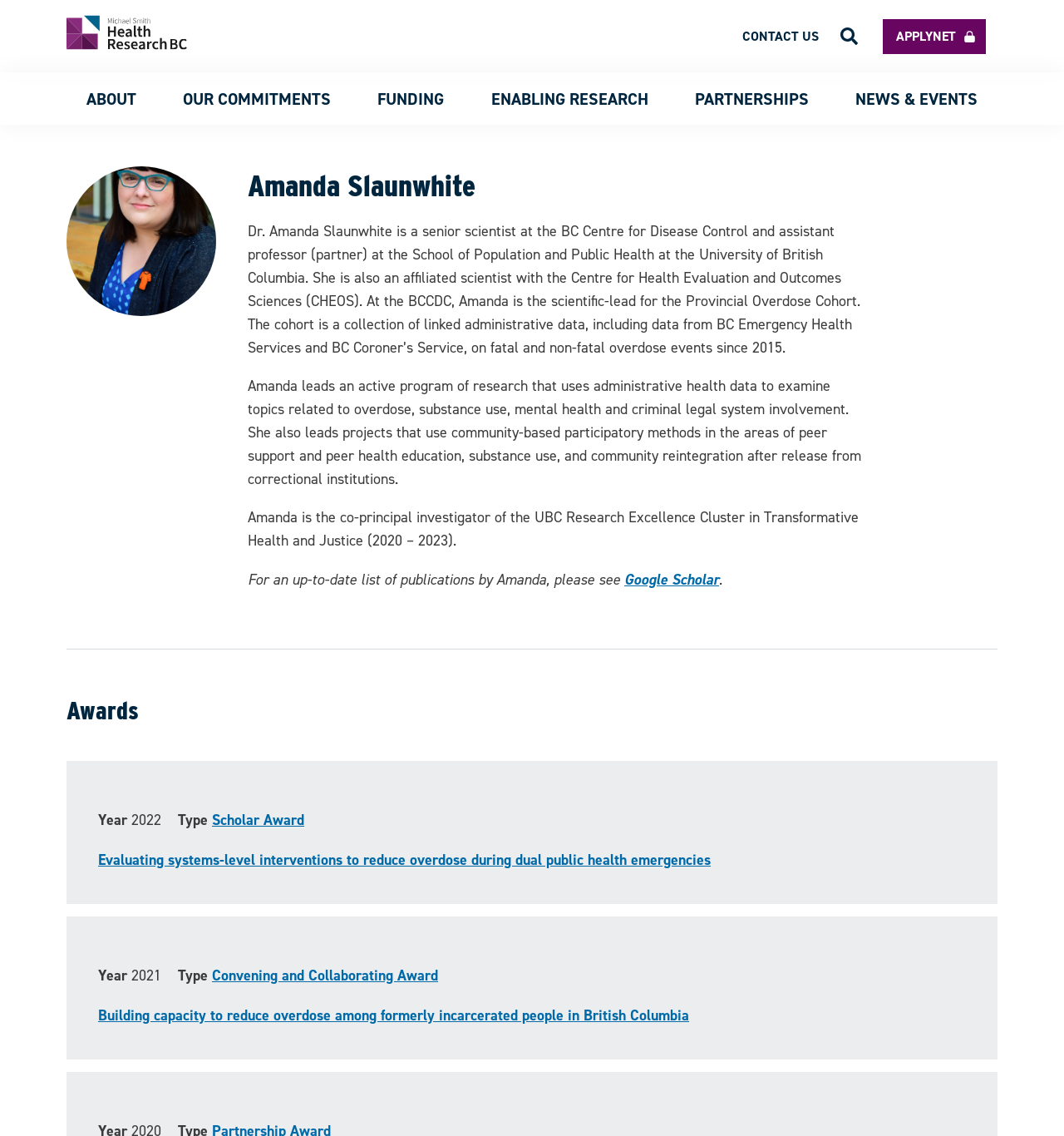Respond with a single word or phrase to the following question: What is the title of the award Amanda received in 2022?

Scholar Award